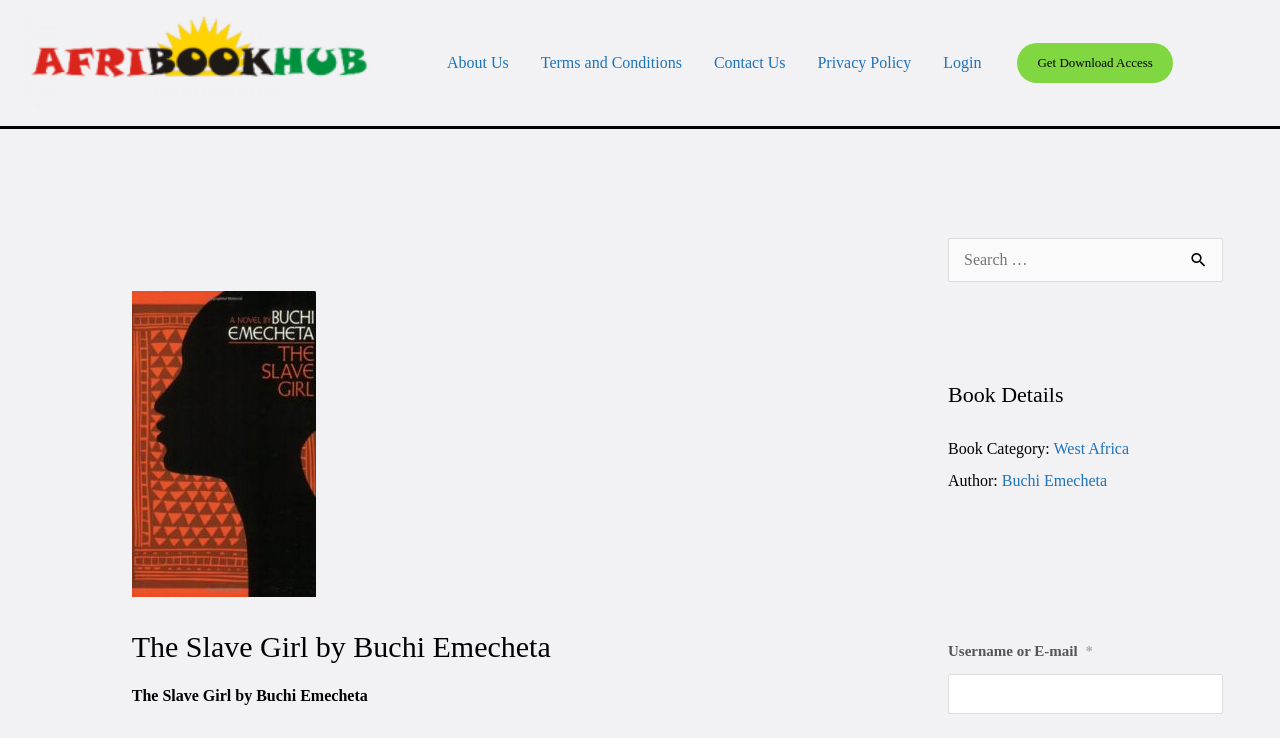Bounding box coordinates should be in the format (top-left x, top-left y, bottom-right x, bottom-right y) and all values should be floating point numbers between 0 and 1. Determine the bounding box coordinate for the UI element described as: Terms and Conditions

[0.41, 0.051, 0.545, 0.119]